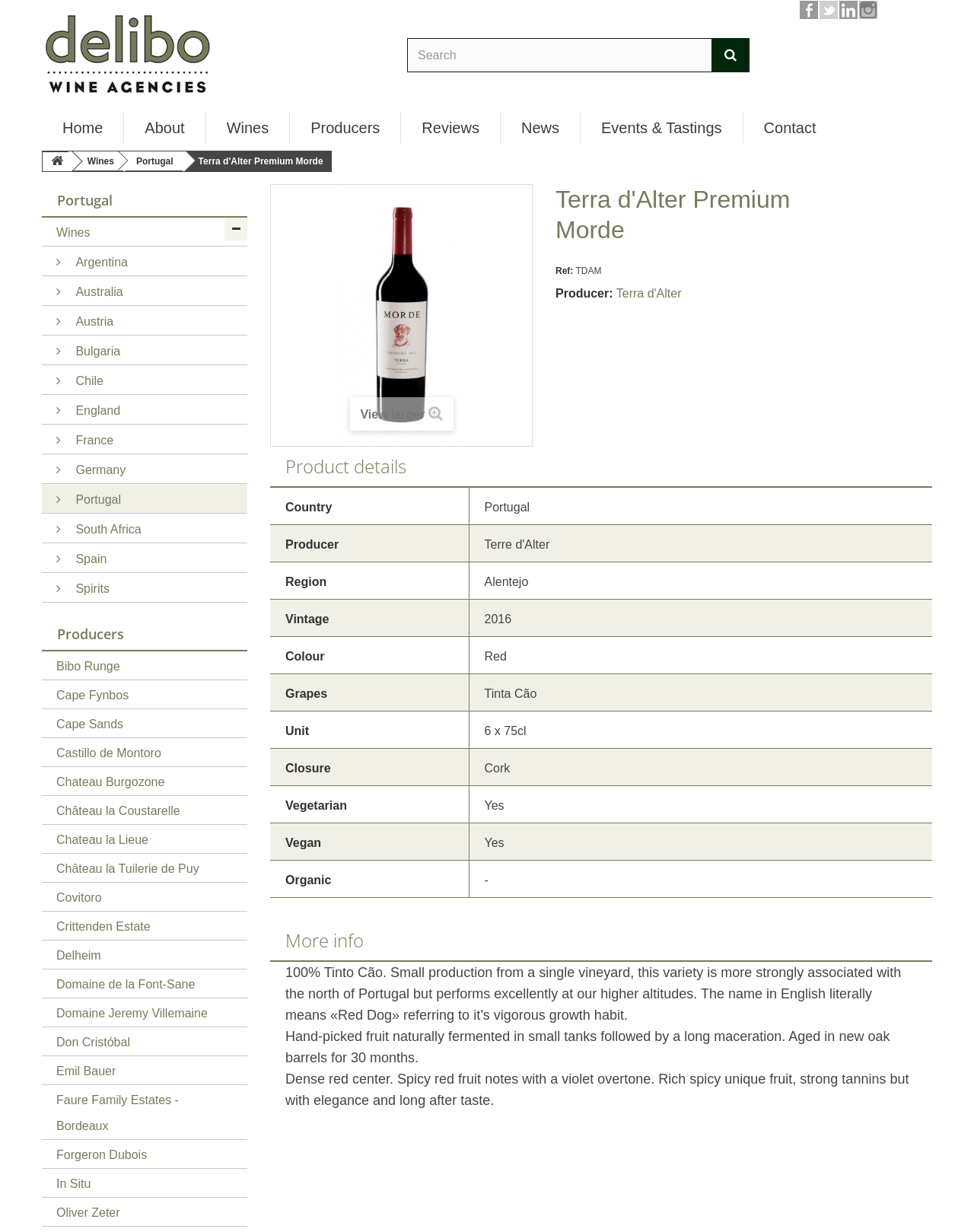Determine the bounding box coordinates of the region that needs to be clicked to achieve the task: "View Terra d'Alter Premium Morde details".

[0.57, 0.149, 0.828, 0.199]